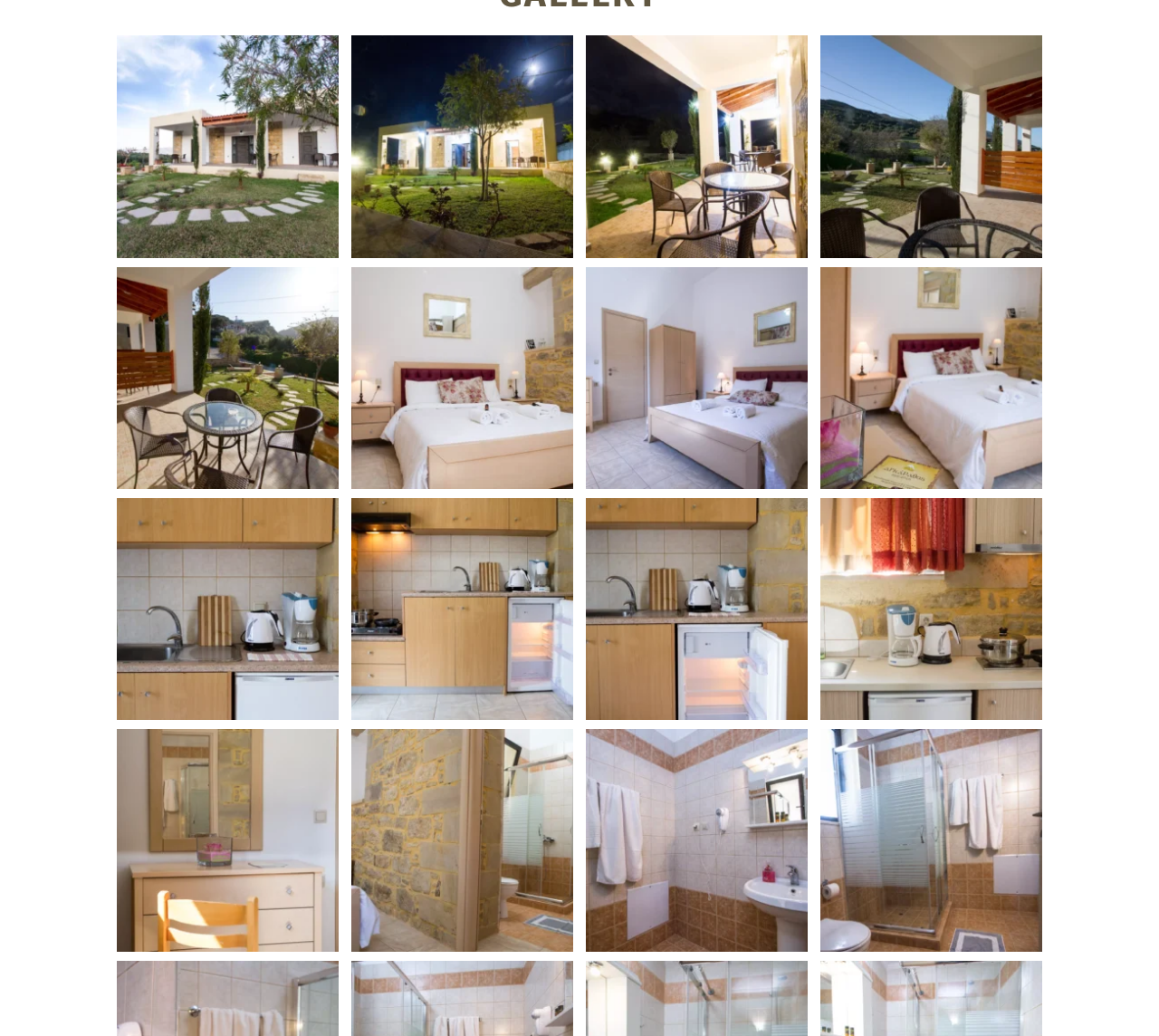How many image galleries are on the page?
Analyze the image and deliver a detailed answer to the question.

I counted the number of 'Image Gallery' links on the page, and there are 16 of them, each with a corresponding image.